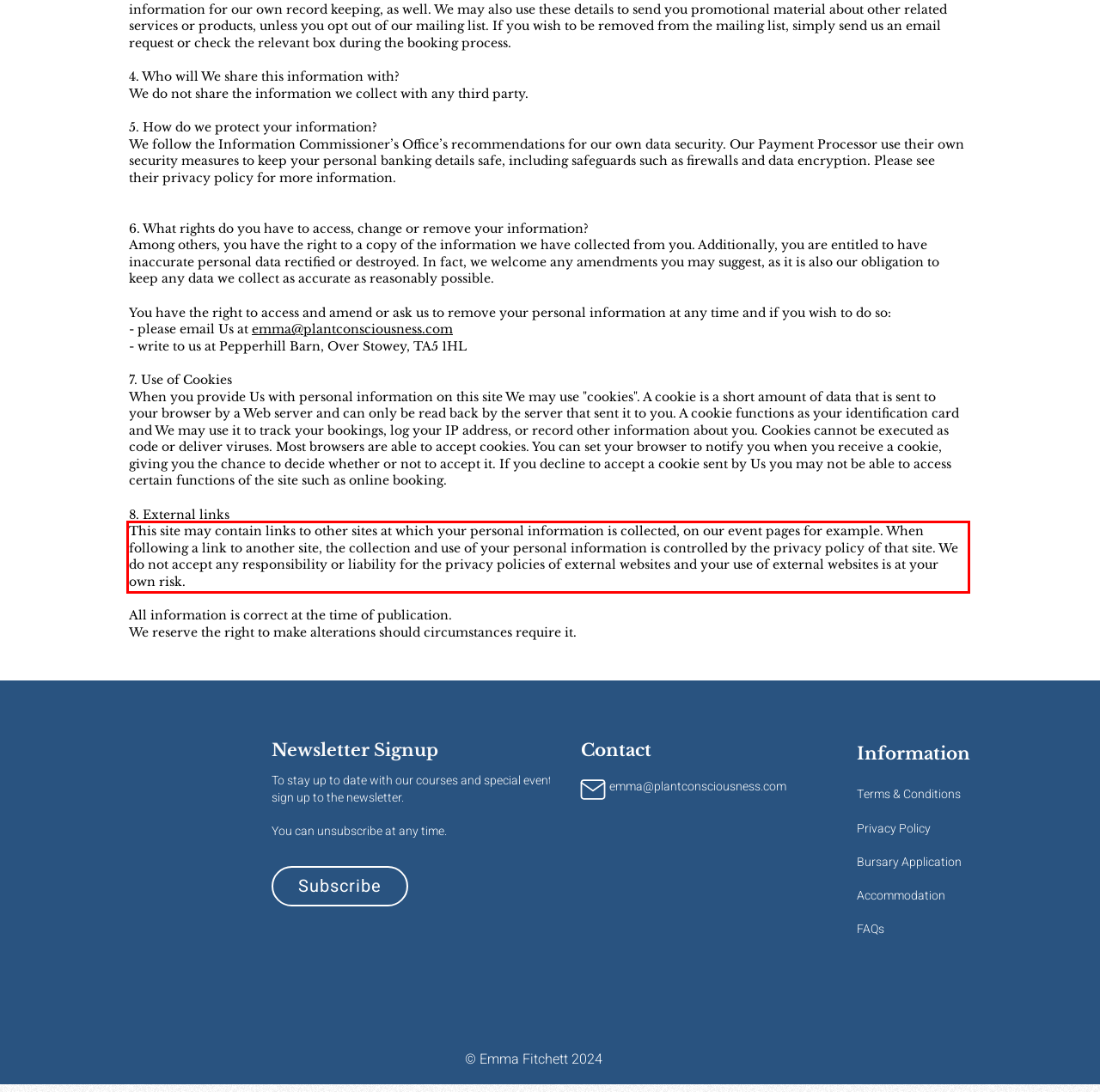You have a screenshot of a webpage with a red bounding box. Use OCR to generate the text contained within this red rectangle.

This site may contain links to other sites at which your personal information is collected, on our event pages for example. When following a link to another site, the collection and use of your personal information is controlled by the privacy policy of that site. We do not accept any responsibility or liability for the privacy policies of external websites and your use of external websites is at your own risk.